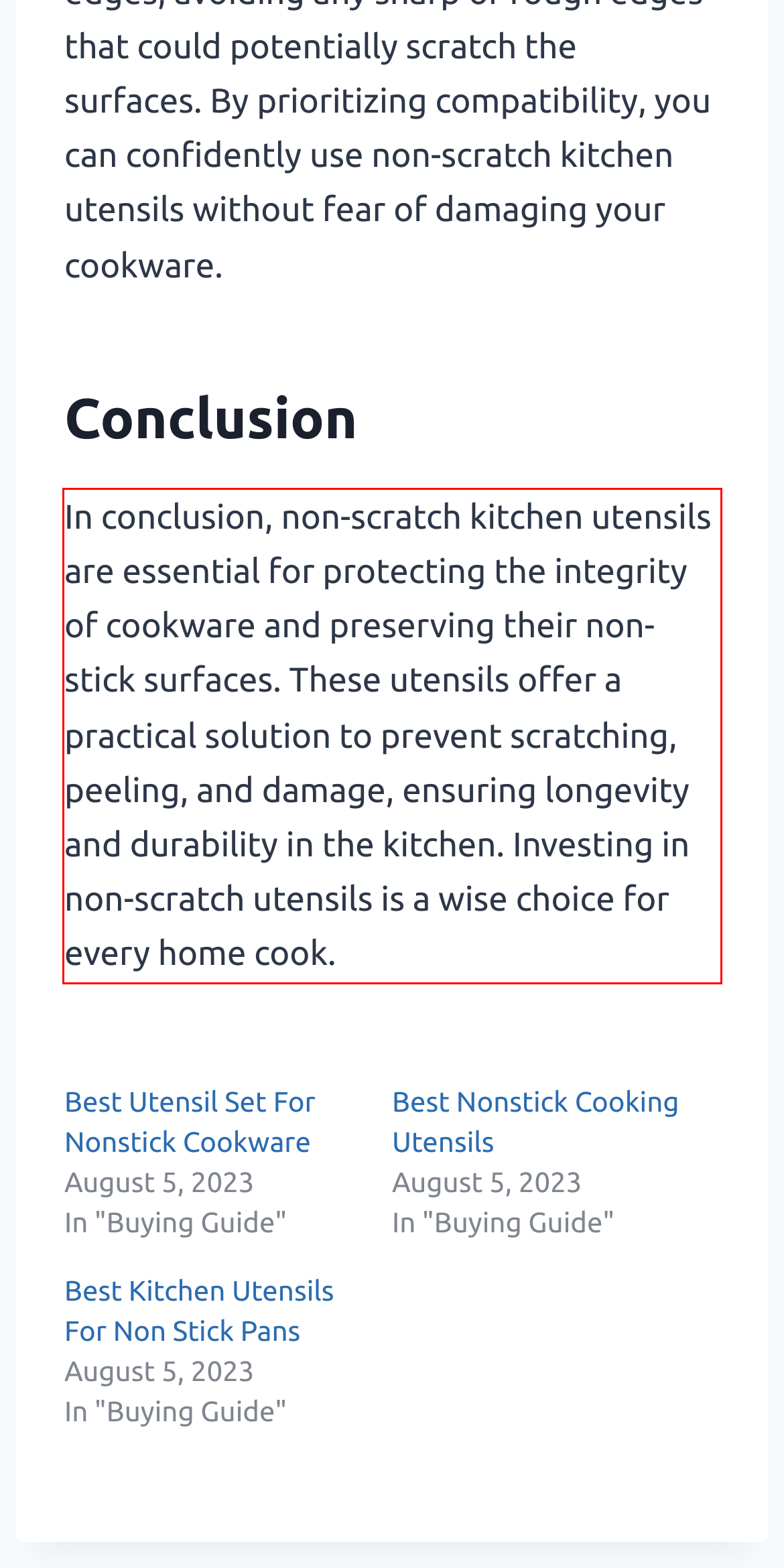Within the provided webpage screenshot, find the red rectangle bounding box and perform OCR to obtain the text content.

In conclusion, non-scratch kitchen utensils are essential for protecting the integrity of cookware and preserving their non-stick surfaces. These utensils offer a practical solution to prevent scratching, peeling, and damage, ensuring longevity and durability in the kitchen. Investing in non-scratch utensils is a wise choice for every home cook.